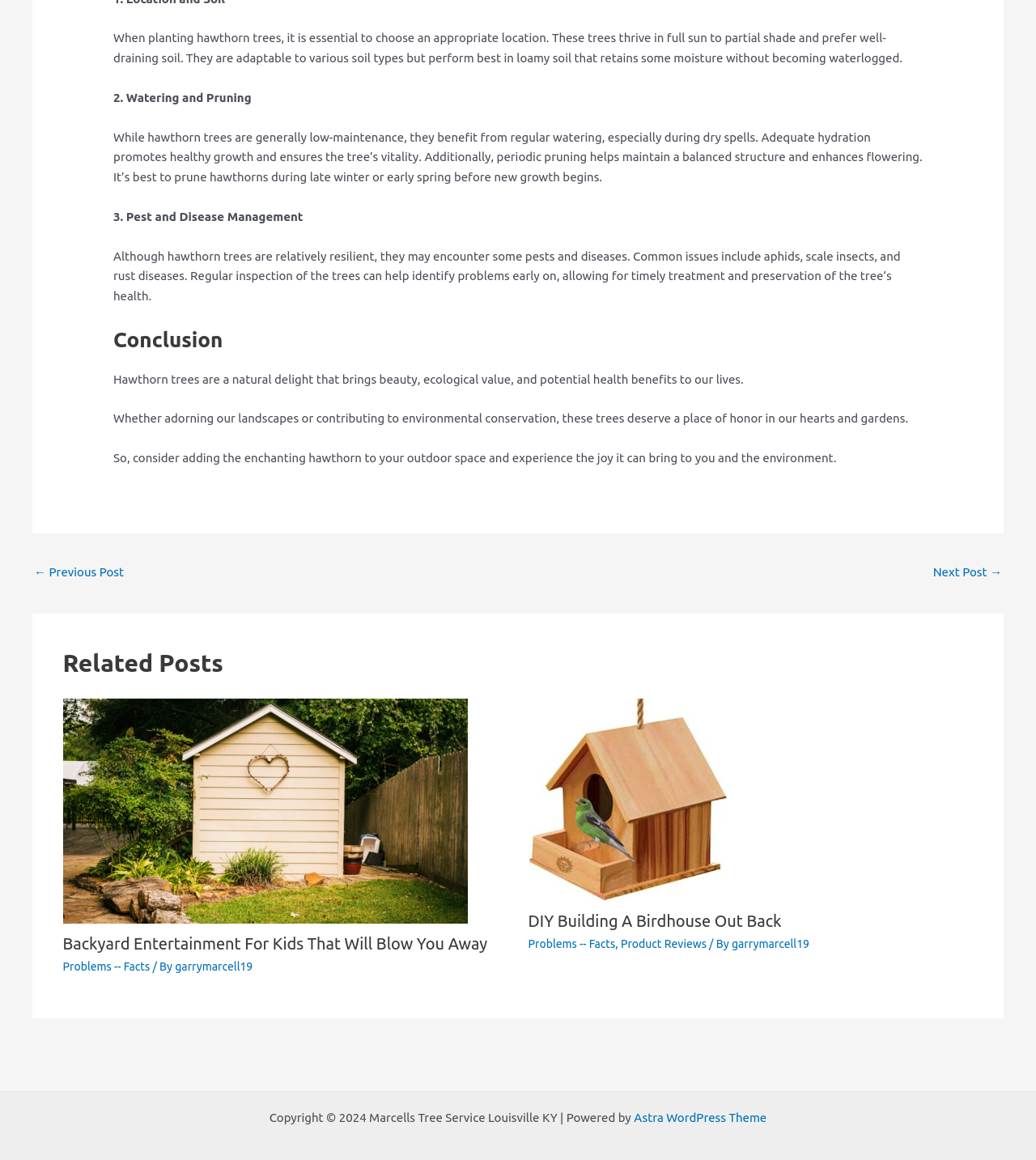Locate the bounding box coordinates of the element that should be clicked to execute the following instruction: "Visit the 'Astra WordPress Theme' website".

[0.612, 0.958, 0.74, 0.97]